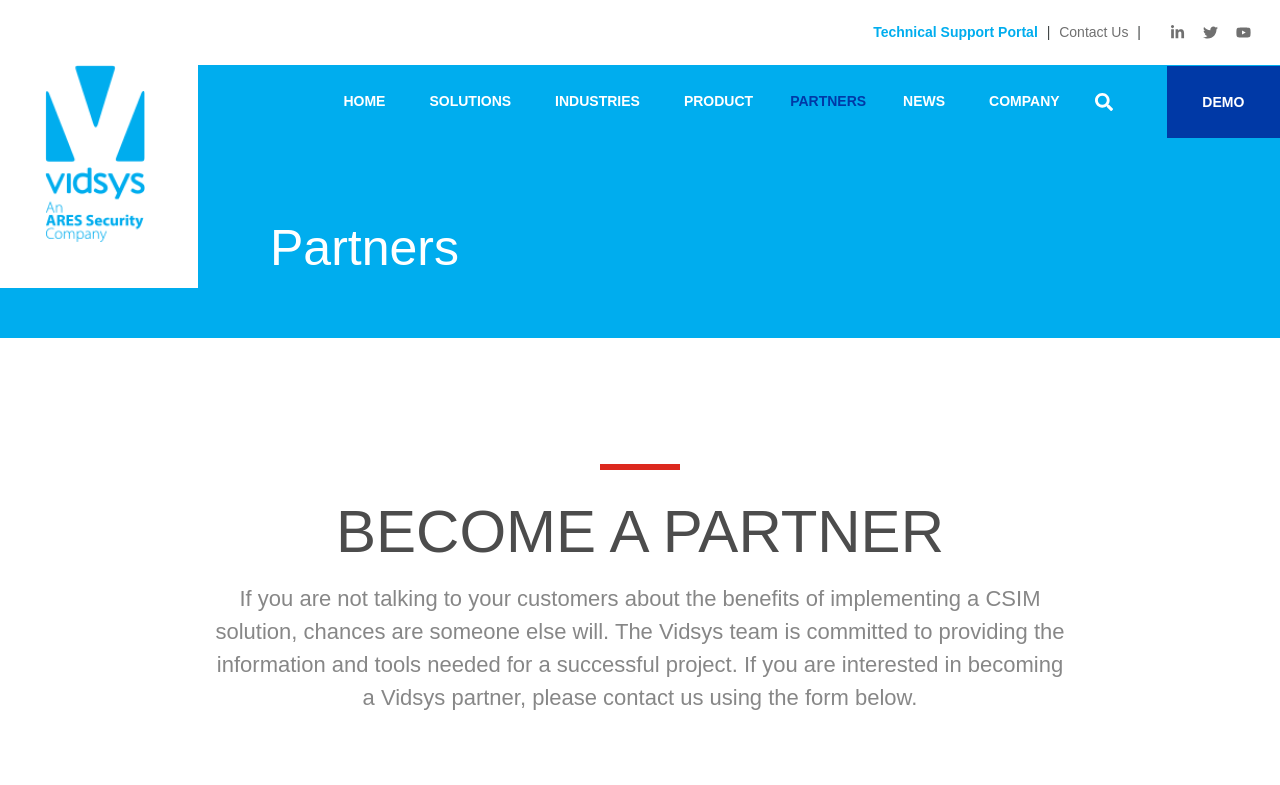From the element description: "Technical Support Portal", extract the bounding box coordinates of the UI element. The coordinates should be expressed as four float numbers between 0 and 1, in the order [left, top, right, bottom].

[0.678, 0.031, 0.815, 0.051]